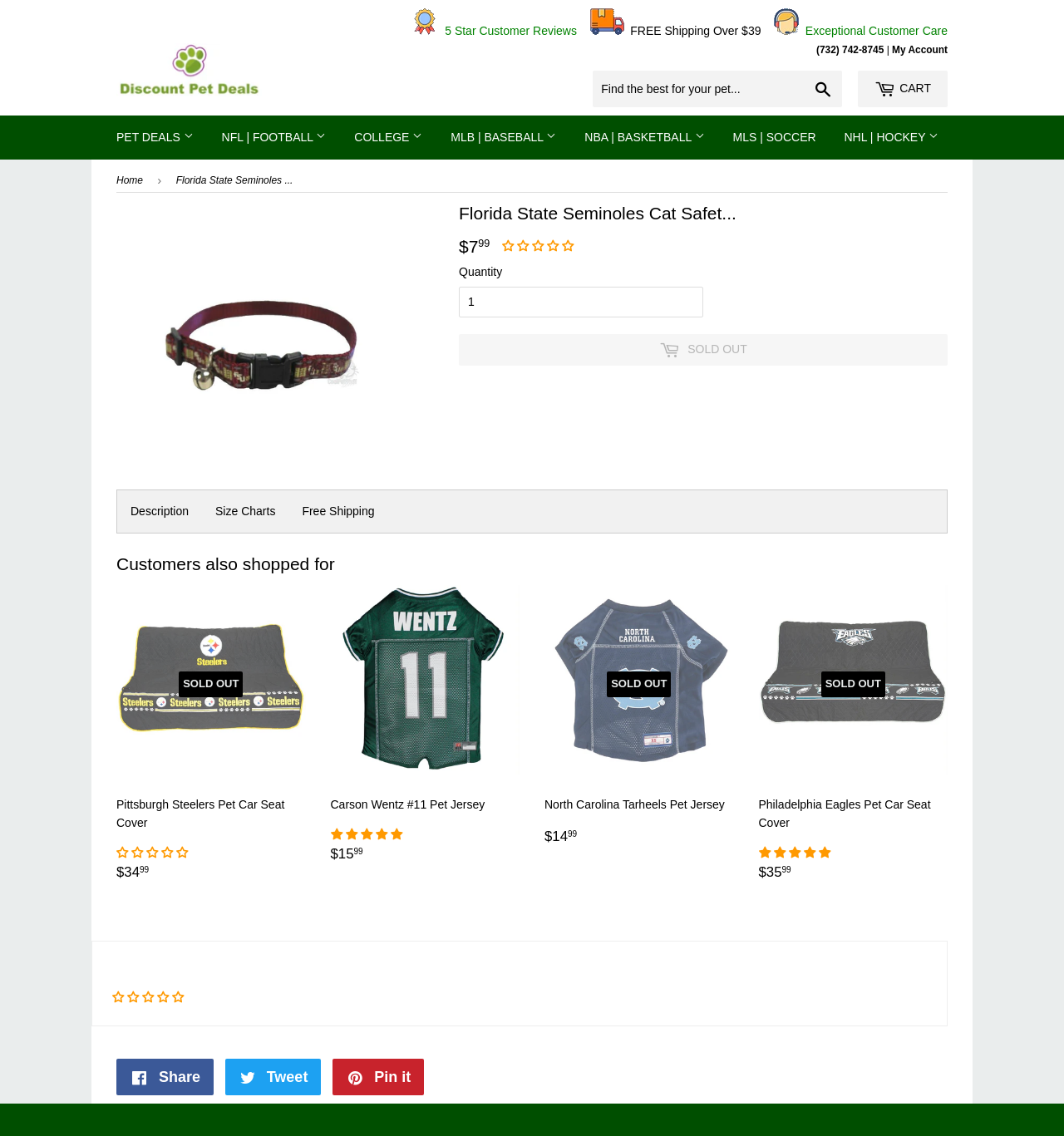Could you find the bounding box coordinates of the clickable area to complete this instruction: "Explore the recipe of Cambodian Beef Sausage"?

None